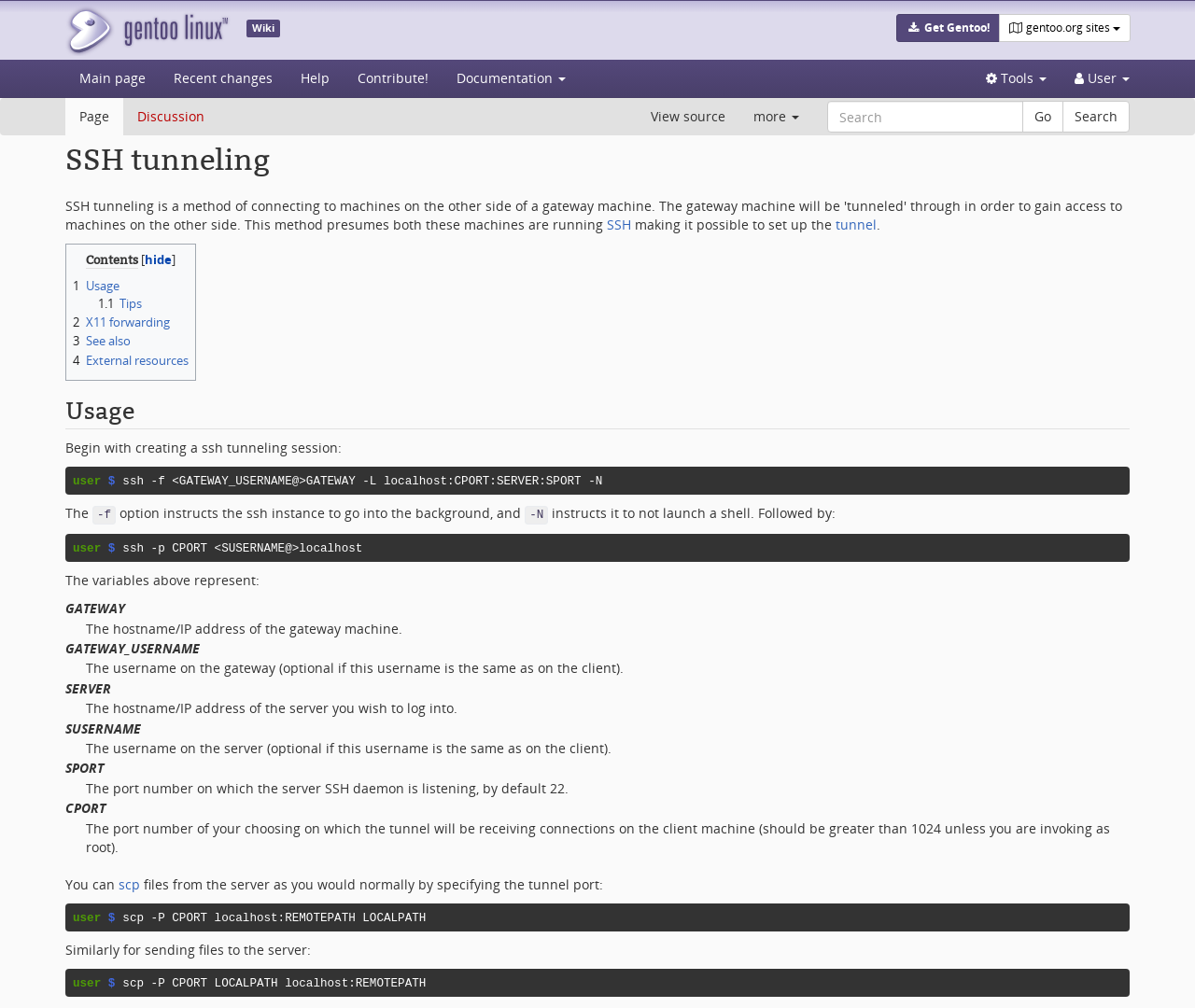Pinpoint the bounding box coordinates of the clickable element to carry out the following instruction: "Go to the main page."

[0.055, 0.059, 0.134, 0.096]